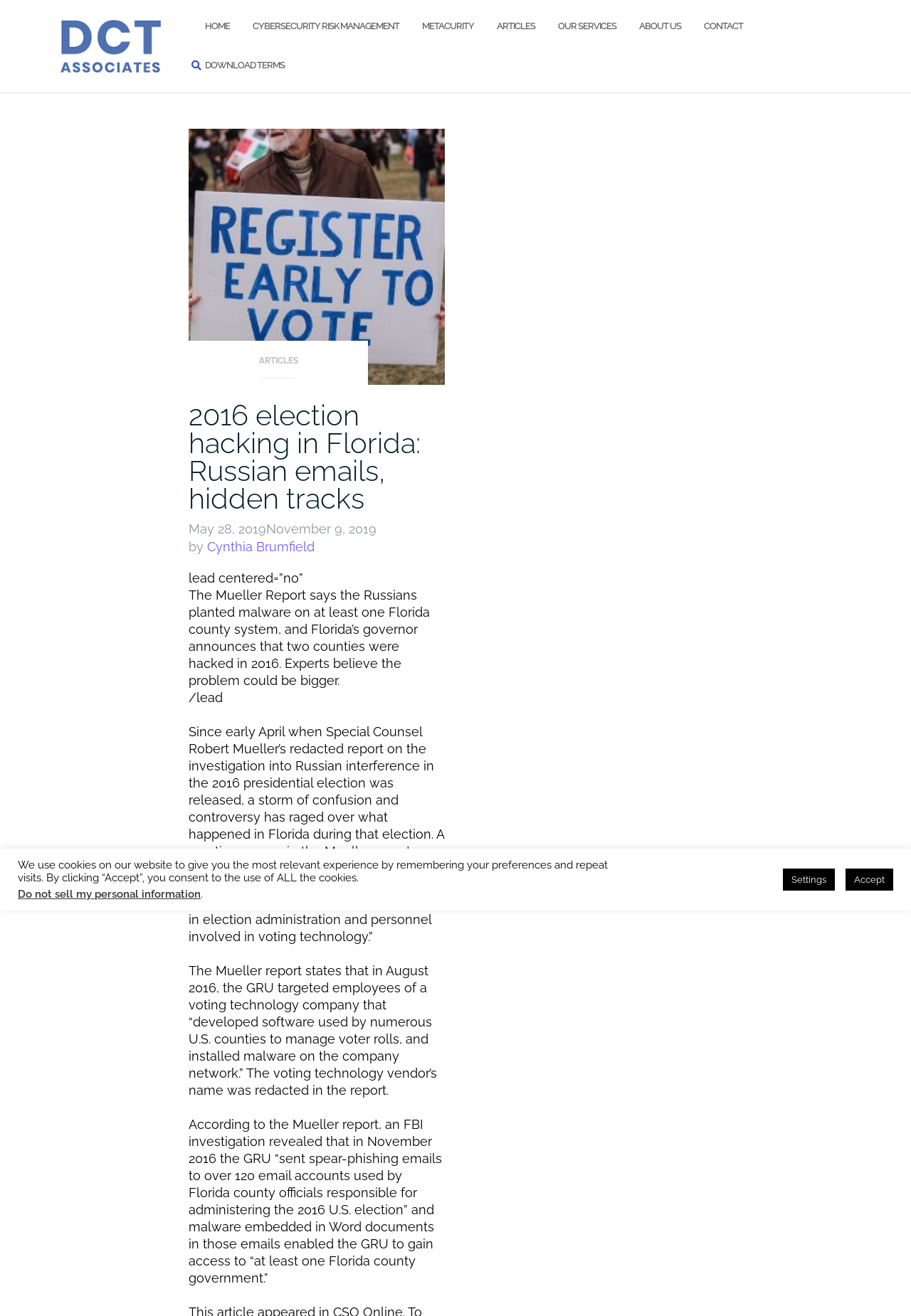Kindly determine the bounding box coordinates of the area that needs to be clicked to fulfill this instruction: "Contact DCT Associates".

[0.773, 0.005, 0.816, 0.035]